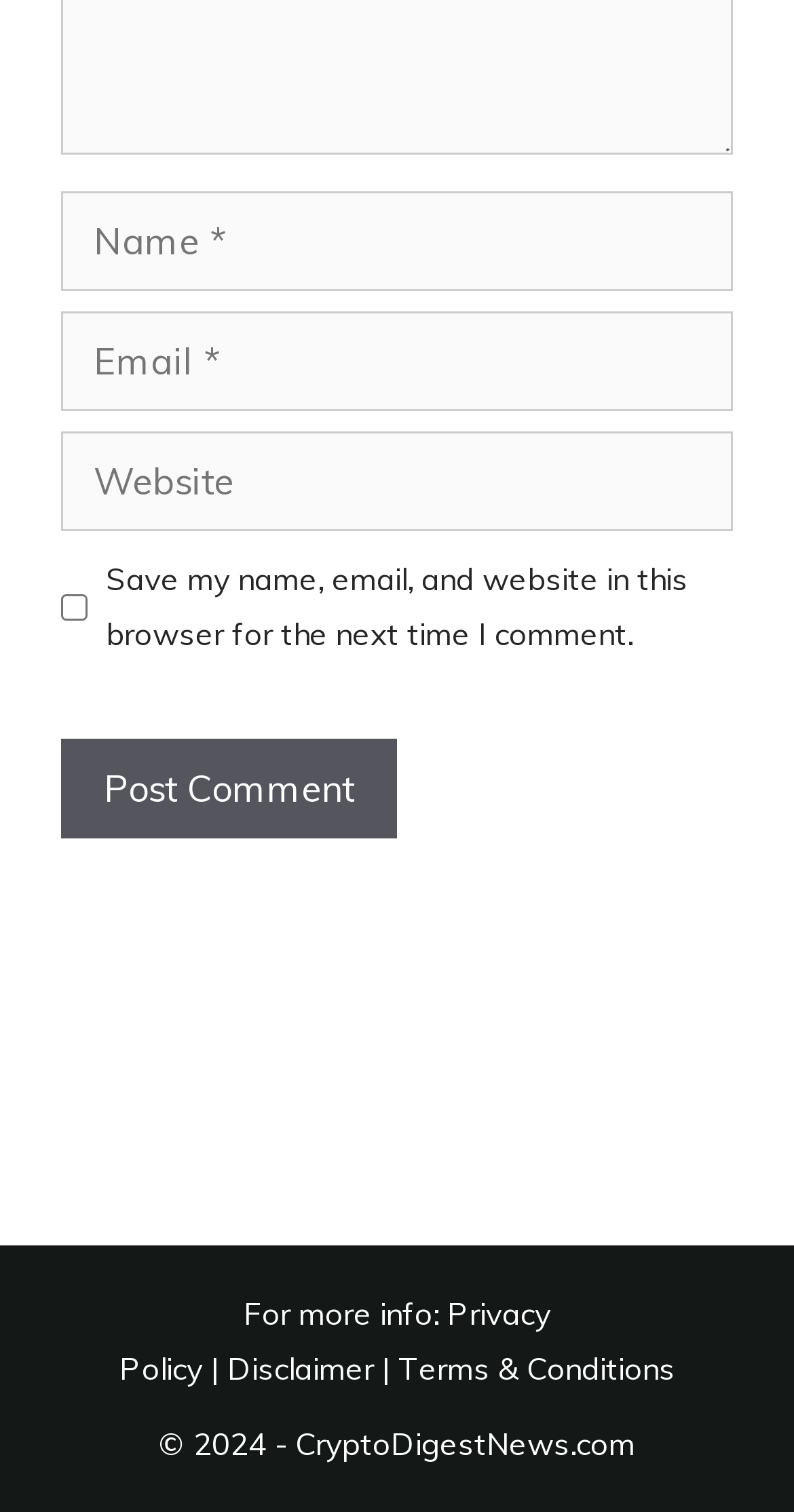Could you specify the bounding box coordinates for the clickable section to complete the following instruction: "Post a comment"?

[0.077, 0.488, 0.5, 0.554]